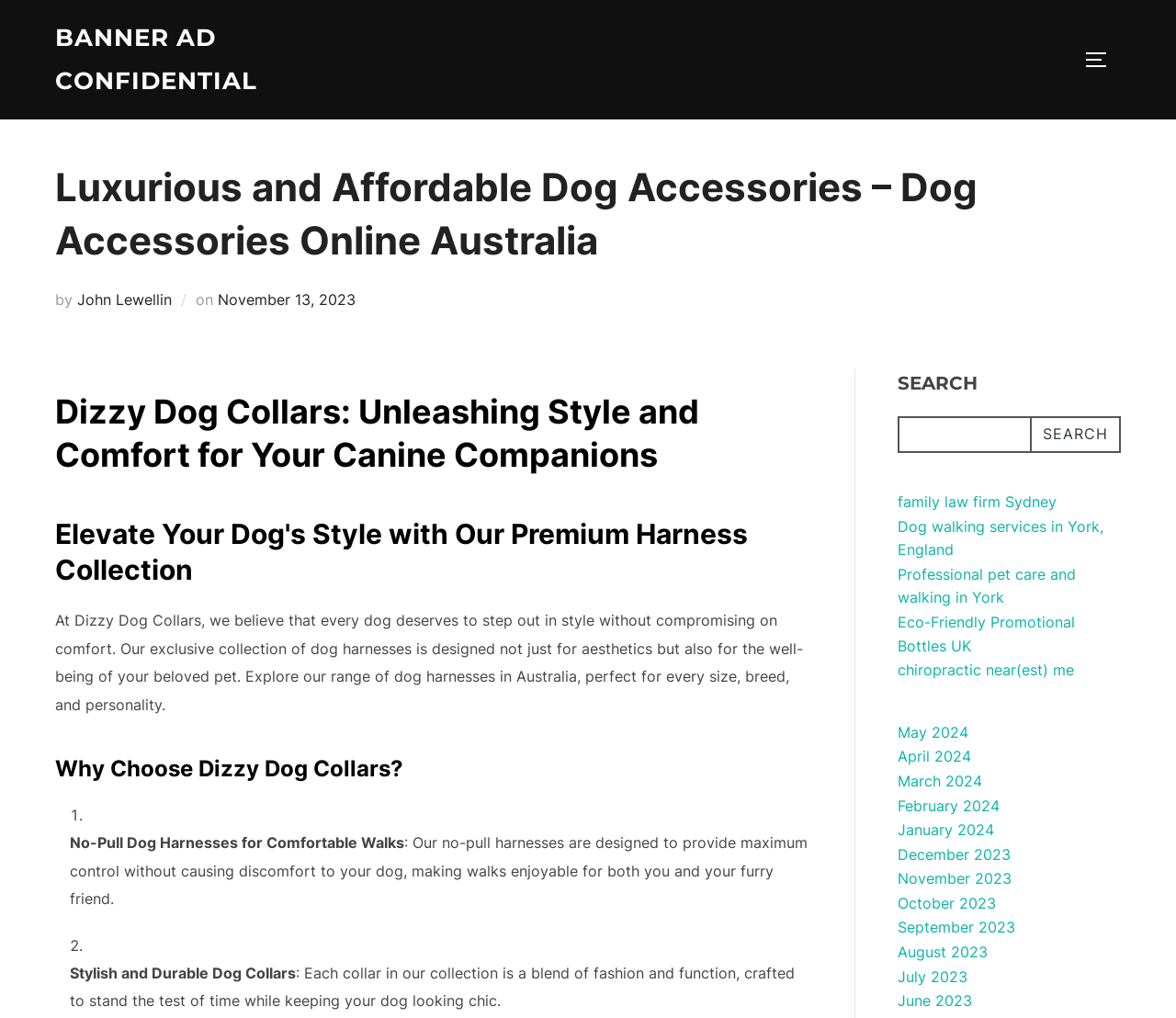How many list markers are there in the webpage?
Give a comprehensive and detailed explanation for the question.

In the webpage, there are two list markers, '1.' and '2.', which are used to enumerate the reasons why one should choose Dizzy Dog Collars.